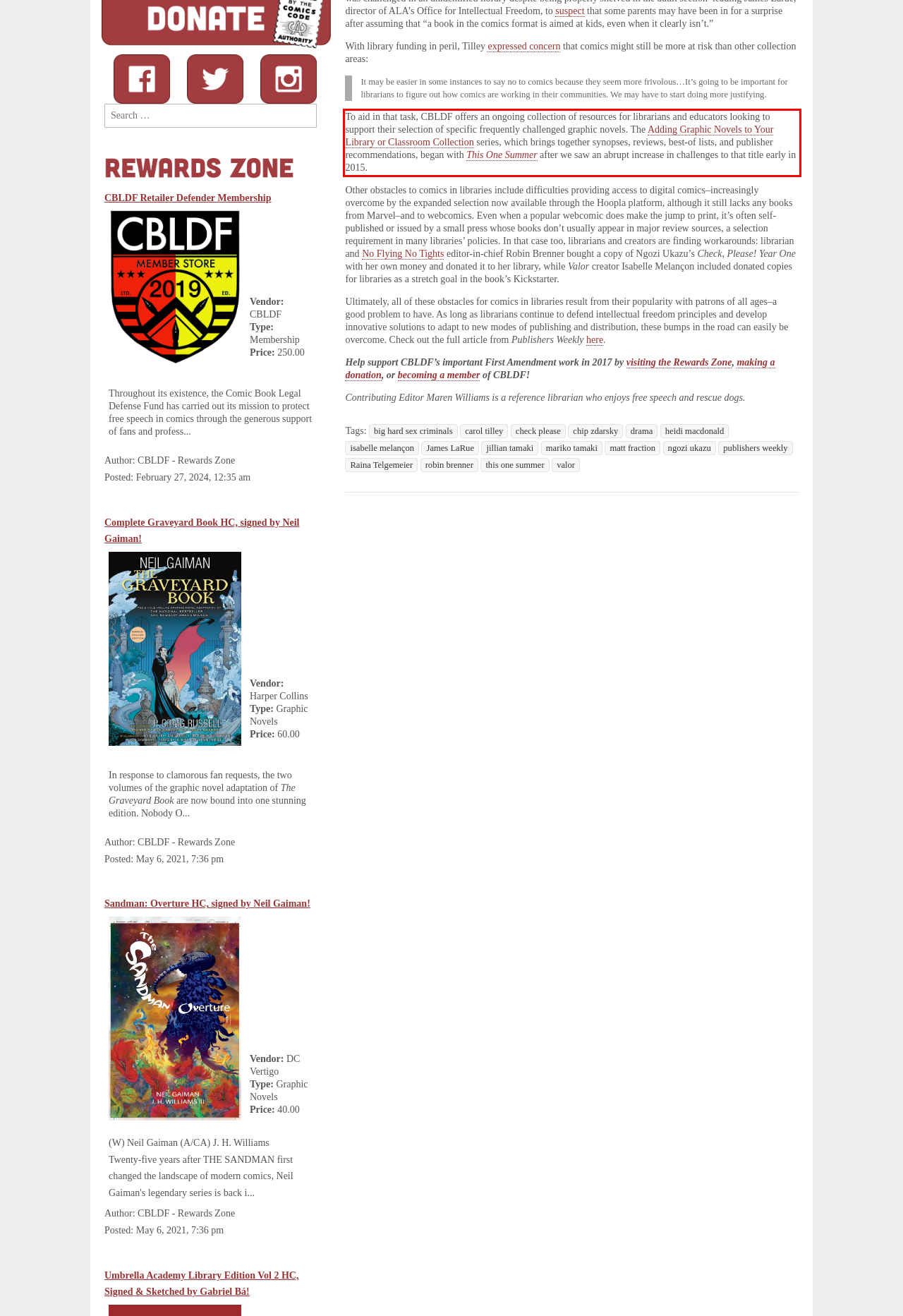Given a webpage screenshot, identify the text inside the red bounding box using OCR and extract it.

To aid in that task, CBLDF offers an ongoing collection of resources for librarians and educators looking to support their selection of specific frequently challenged graphic novels. The Adding Graphic Novels to Your Library or Classroom Collection series, which brings together synopses, reviews, best-of lists, and publisher recommendations, began with This One Summer after we saw an abrupt increase in challenges to that title early in 2015.